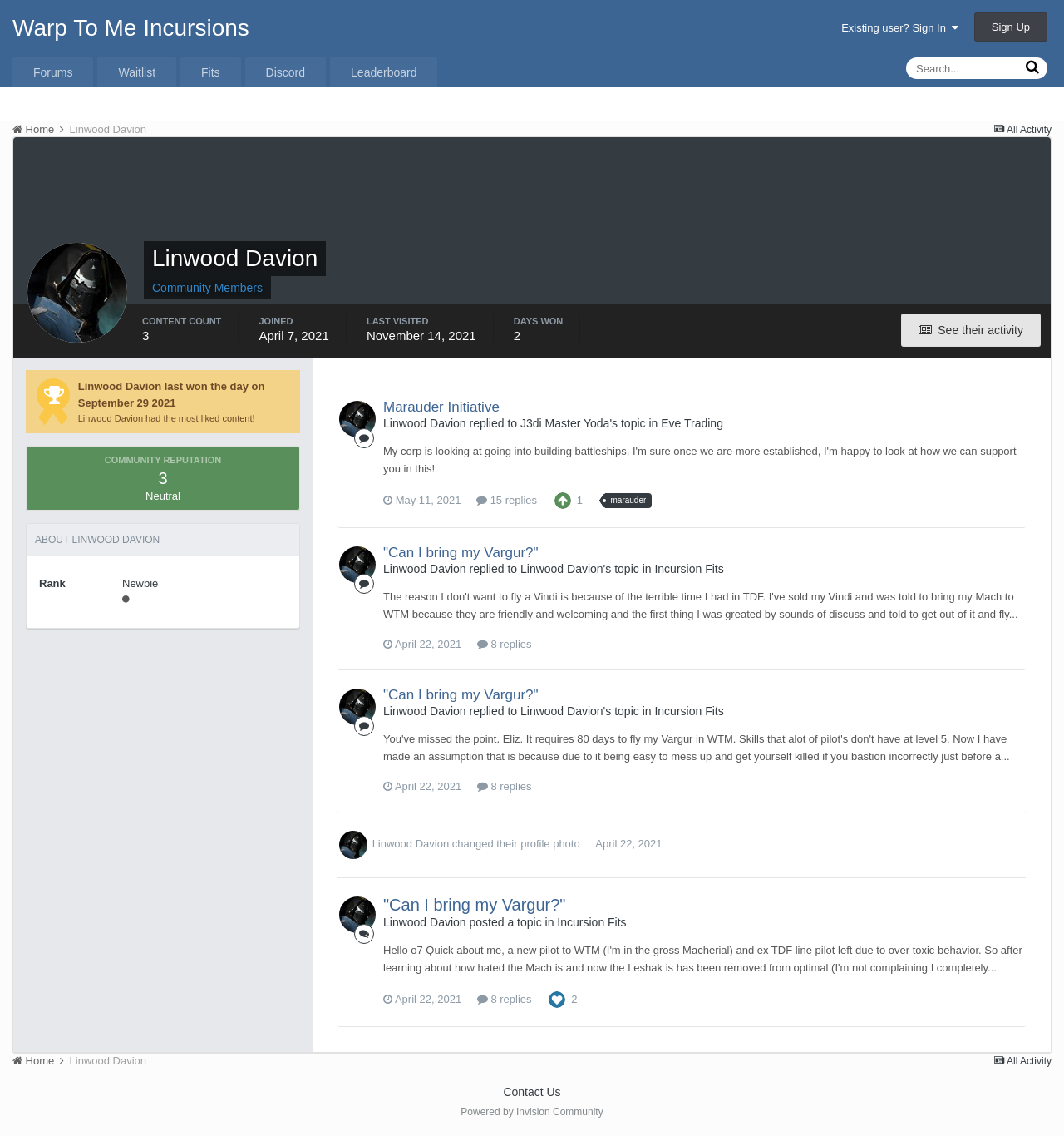Highlight the bounding box of the UI element that corresponds to this description: "See their activity".

[0.846, 0.276, 0.978, 0.305]